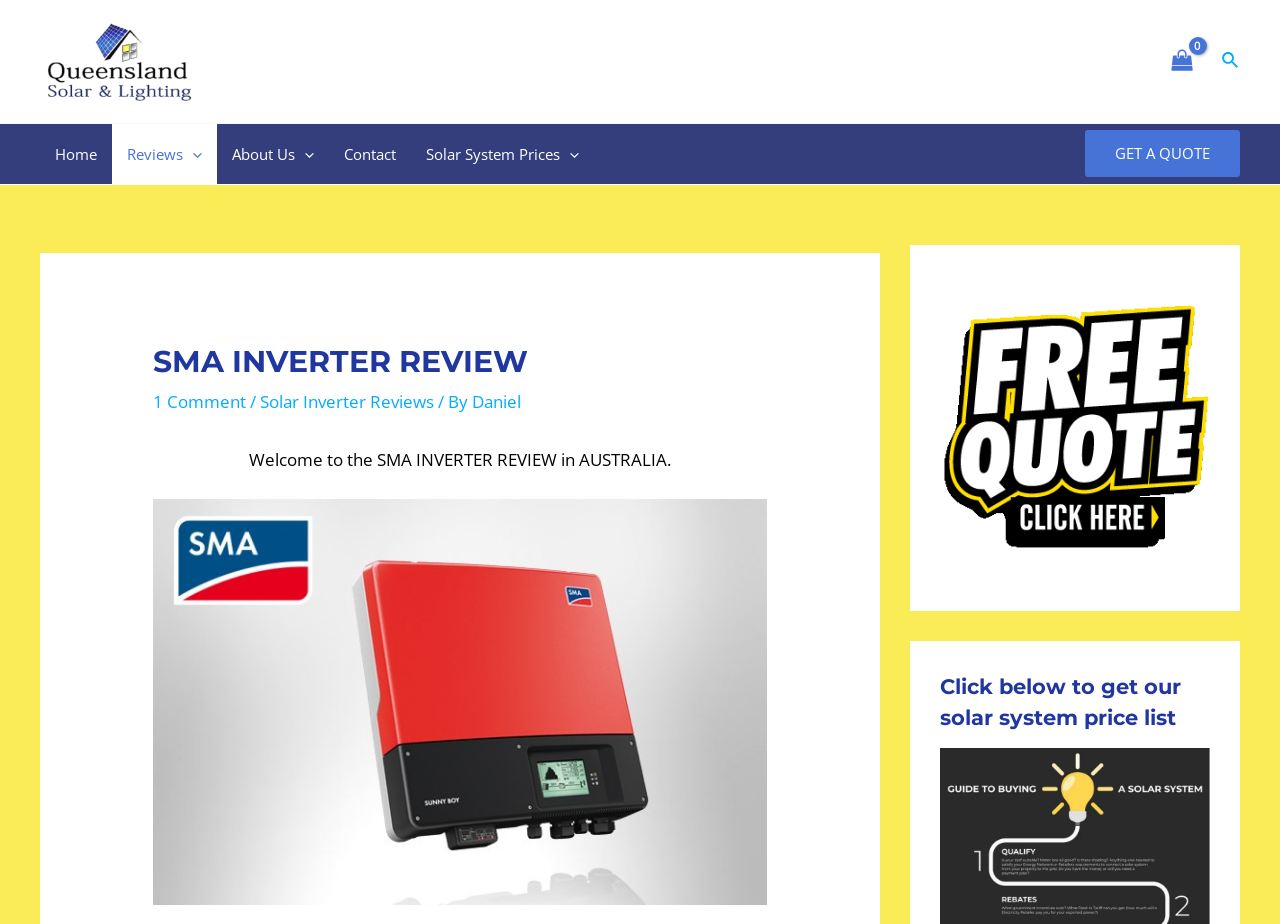Identify the bounding box coordinates of the section that should be clicked to achieve the task described: "Click on the Queensland Solar and Lighting link".

[0.031, 0.052, 0.156, 0.077]